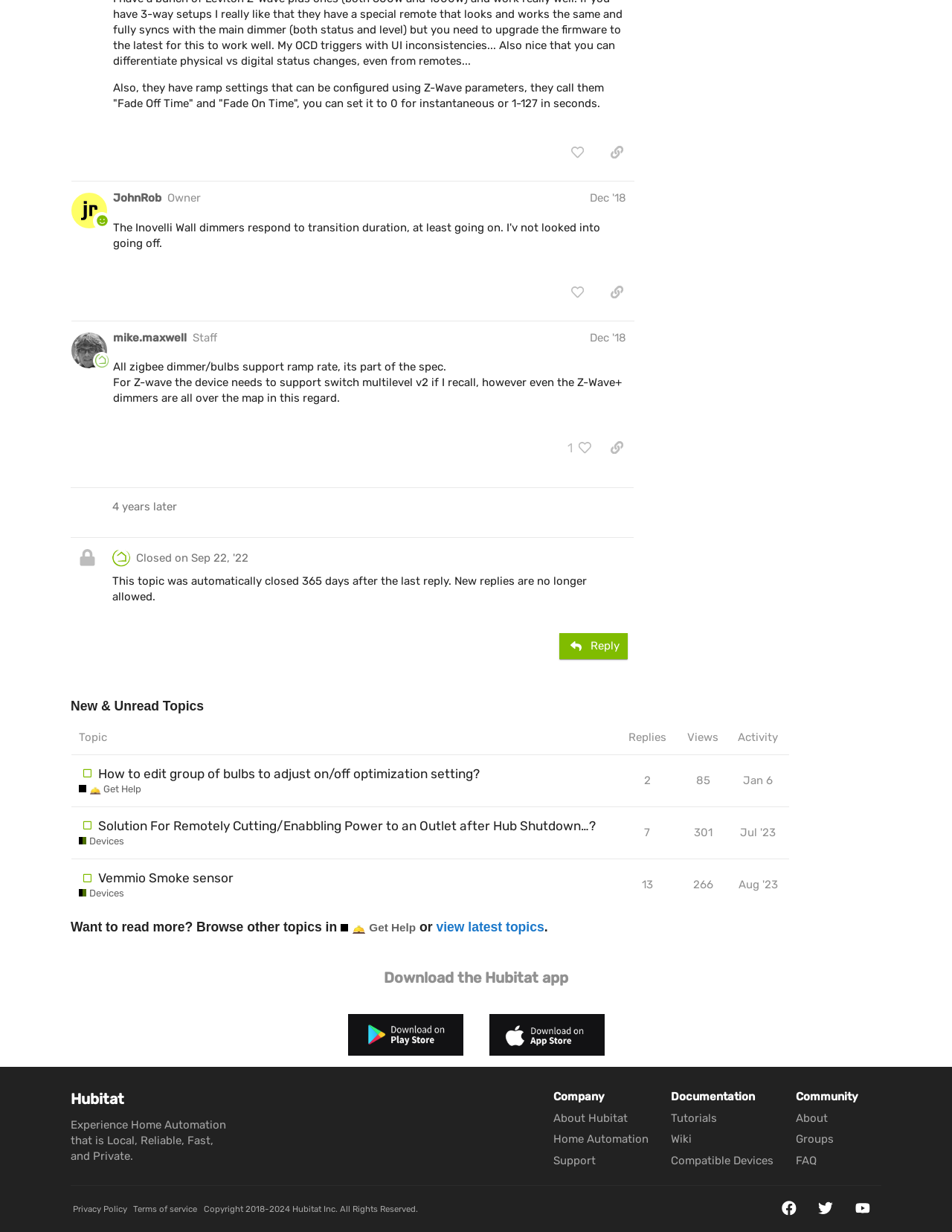What is the topic of post #6?
Give a detailed response to the question by analyzing the screenshot.

I found the topic of post #6 by looking at the heading element with the text 'JohnRob Owner Dec '18' which is a child of the region element with the id 'post #6 by @JohnRob'.